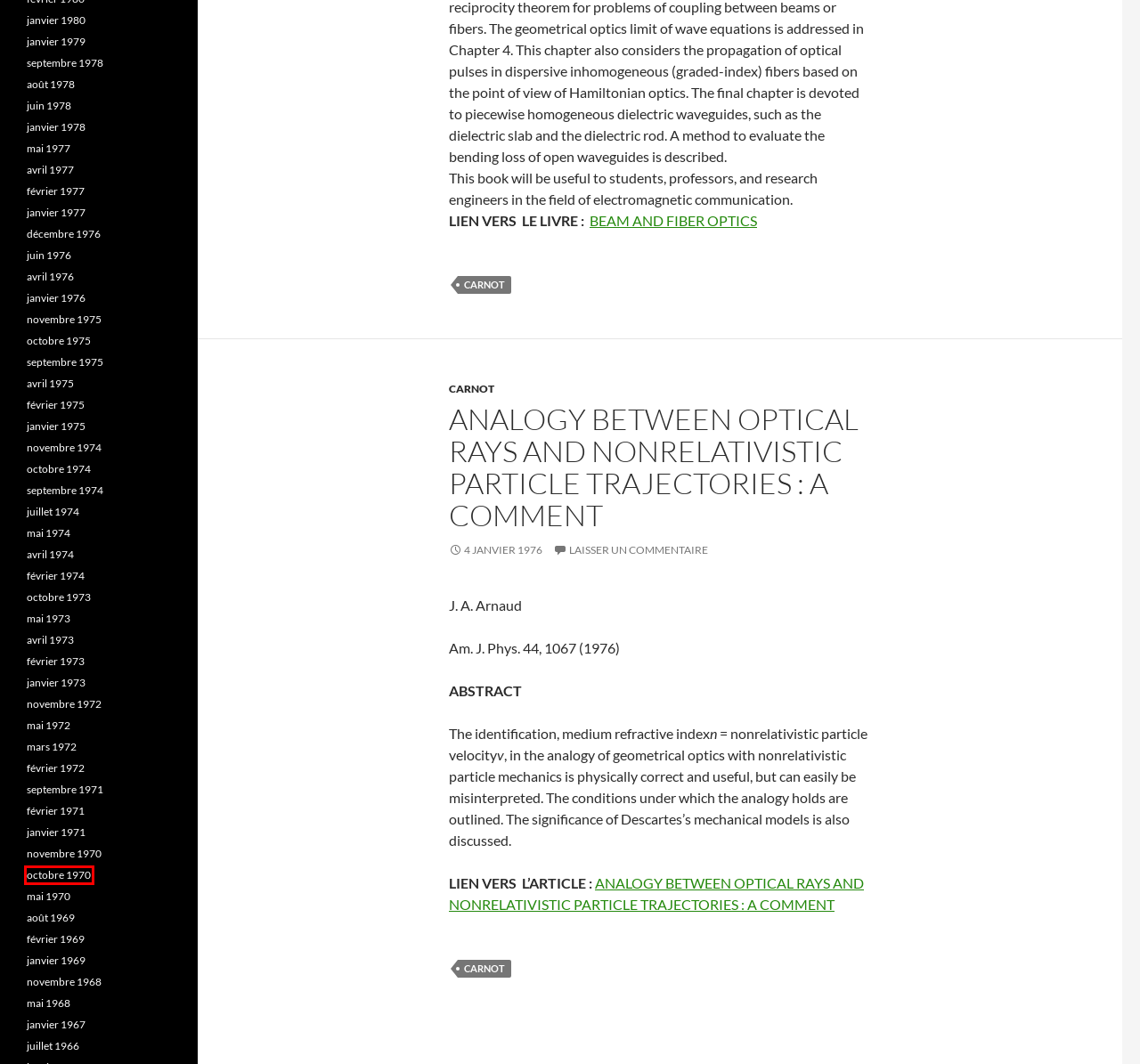You have a screenshot of a webpage with a red rectangle bounding box around an element. Identify the best matching webpage description for the new page that appears after clicking the element in the bounding box. The descriptions are:
A. avril | 1974 | Jacques ARNAUD
B. mai | 1973 | Jacques ARNAUD
C. novembre | 1972 | Jacques ARNAUD
D. octobre | 1970 | Jacques ARNAUD
E. janvier | 1979 | Jacques ARNAUD
F. septembre | 1974 | Jacques ARNAUD
G. février | 1975 | Jacques ARNAUD
H. avril | 1977 | Jacques ARNAUD

D